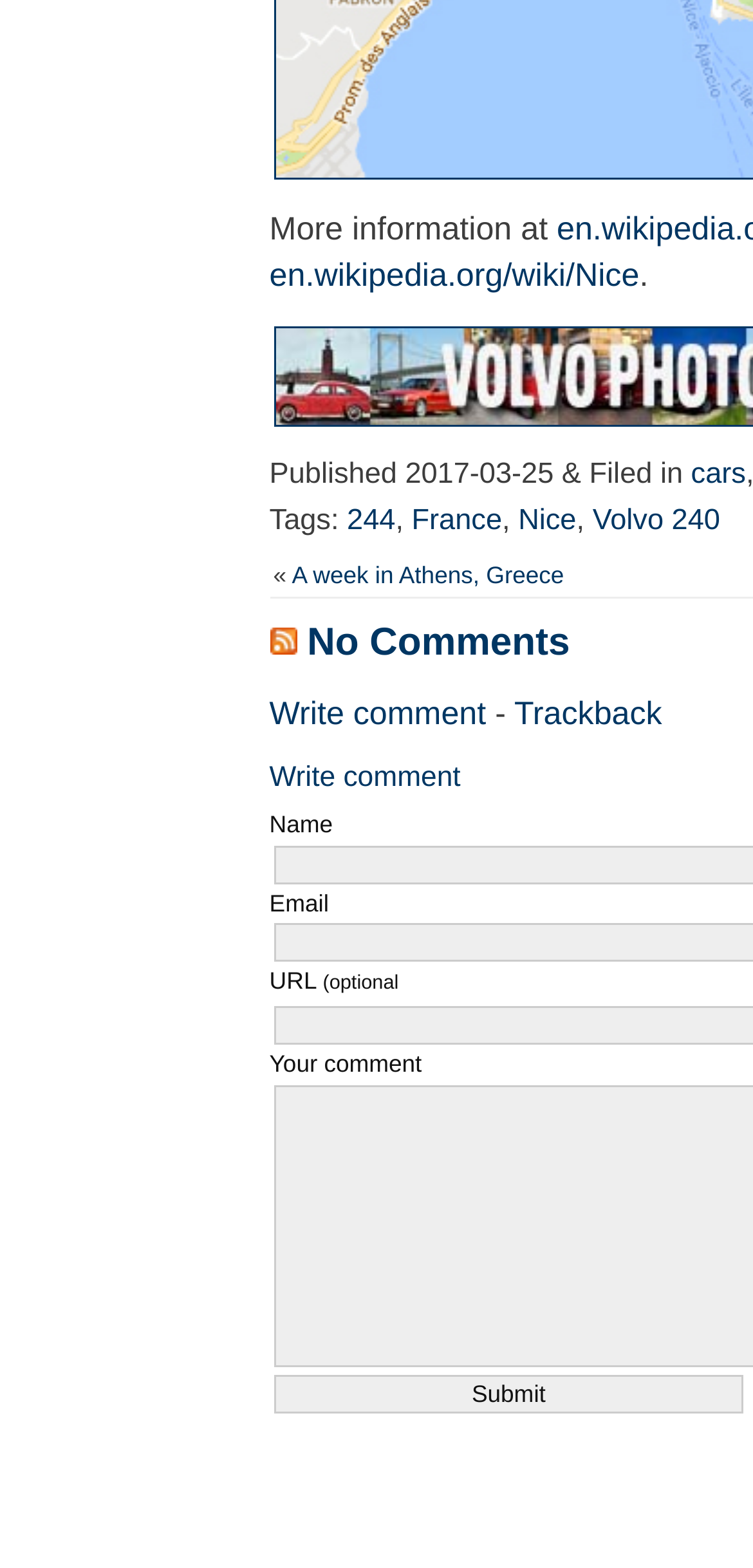Determine the bounding box coordinates for the area that needs to be clicked to fulfill this task: "Read about a week in Athens, Greece". The coordinates must be given as four float numbers between 0 and 1, i.e., [left, top, right, bottom].

[0.388, 0.359, 0.749, 0.376]